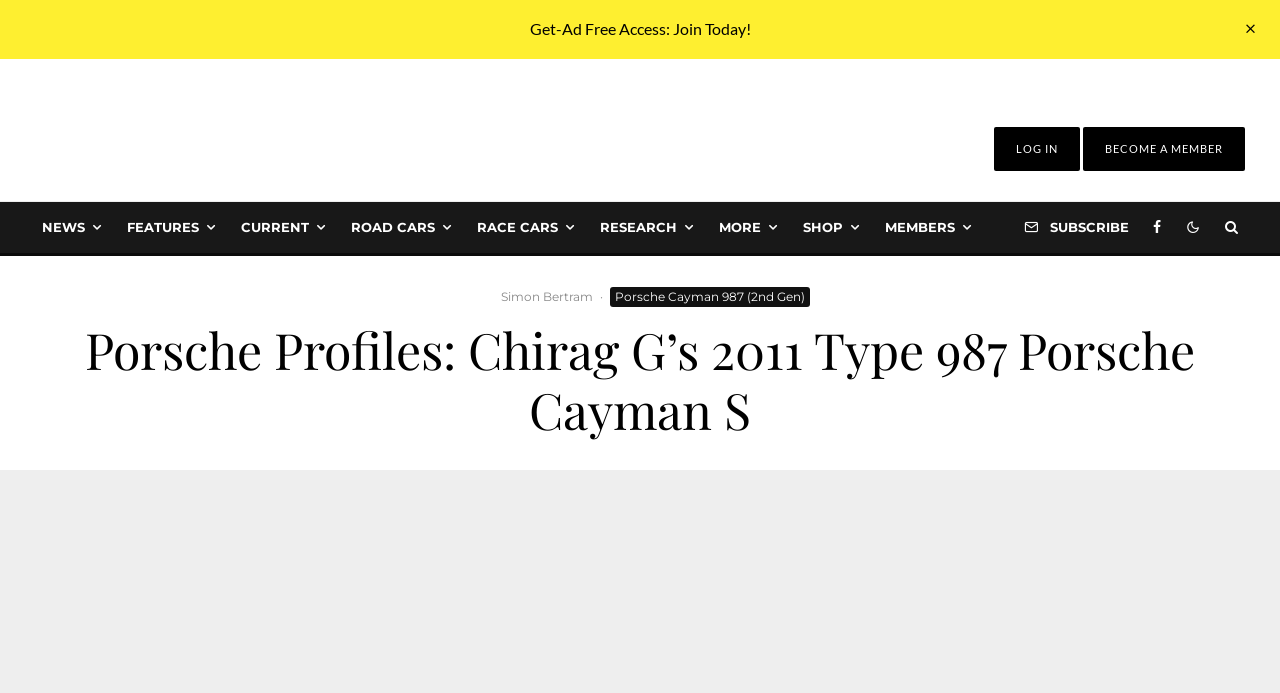Specify the bounding box coordinates for the region that must be clicked to perform the given instruction: "View Chirag G's profile".

[0.391, 0.417, 0.463, 0.439]